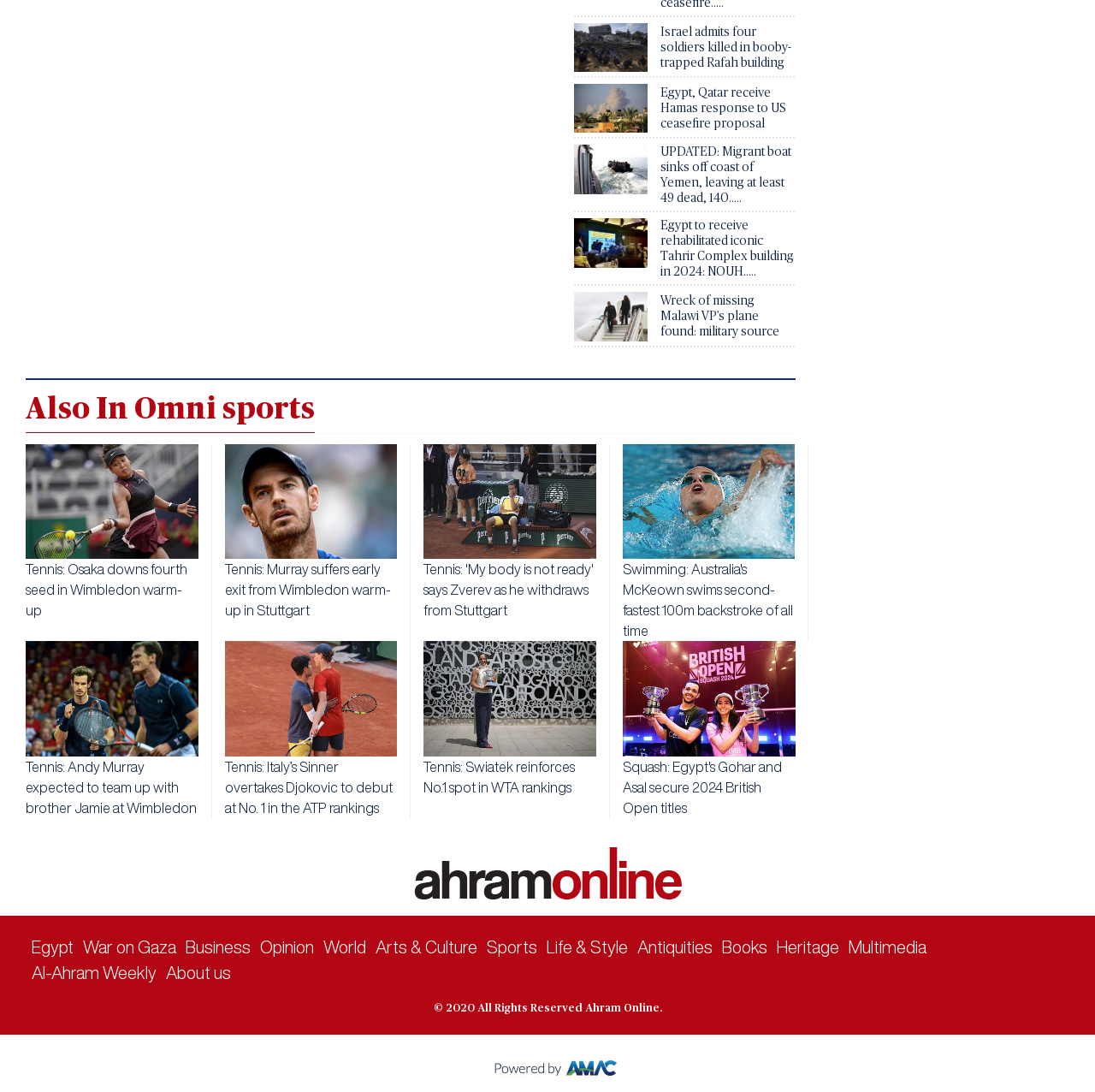Respond to the question below with a concise word or phrase:
What section is below the news articles?

Omni sports